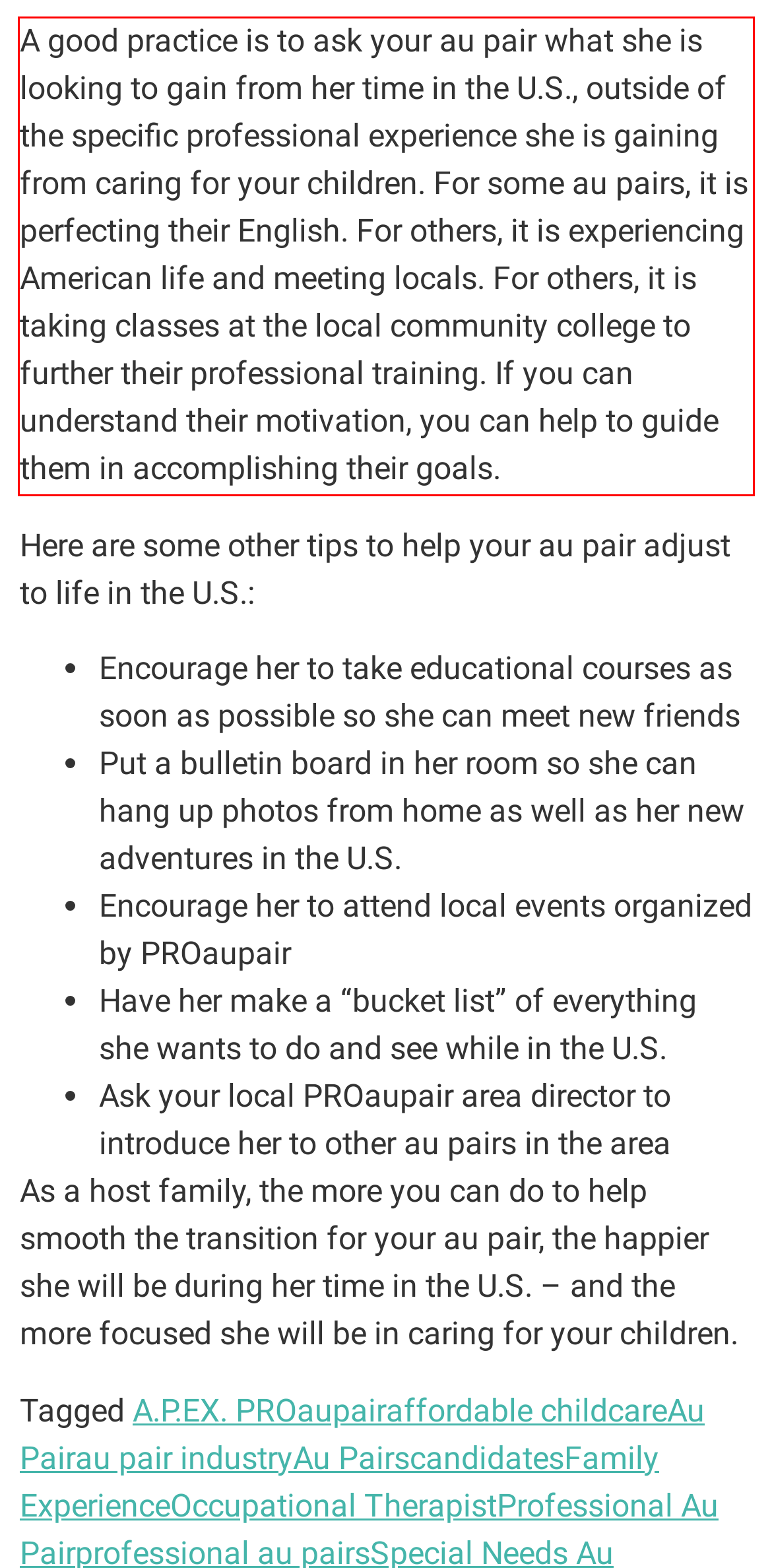Identify the text inside the red bounding box in the provided webpage screenshot and transcribe it.

A good practice is to ask your au pair what she is looking to gain from her time in the U.S., outside of the specific professional experience she is gaining from caring for your children. For some au pairs, it is perfecting their English. For others, it is experiencing American life and meeting locals. For others, it is taking classes at the local community college to further their professional training. If you can understand their motivation, you can help to guide them in accomplishing their goals.